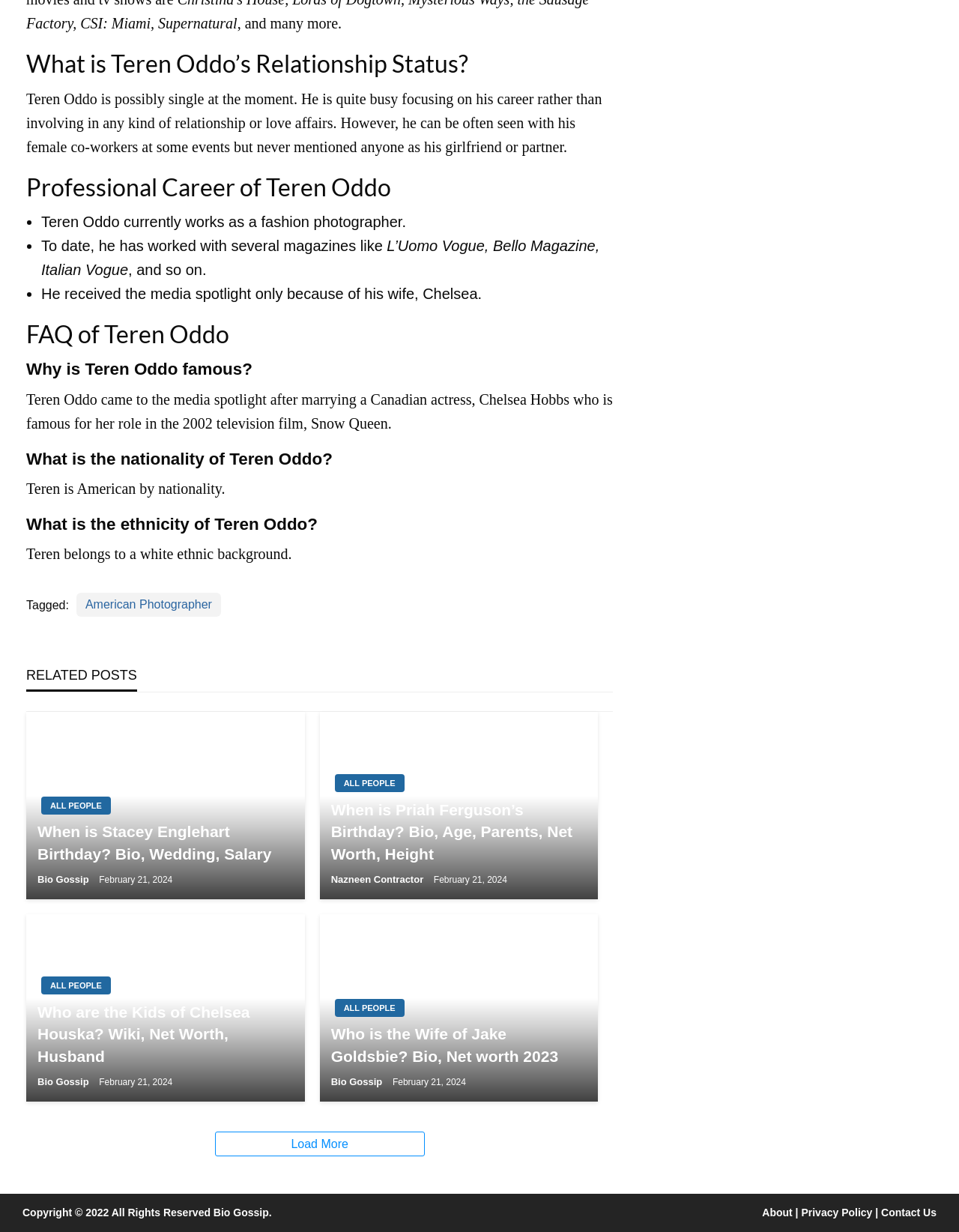What is the ethnicity of Teren Oddo?
Based on the image, answer the question with as much detail as possible.

According to the webpage, Teren belongs to a white ethnic background.